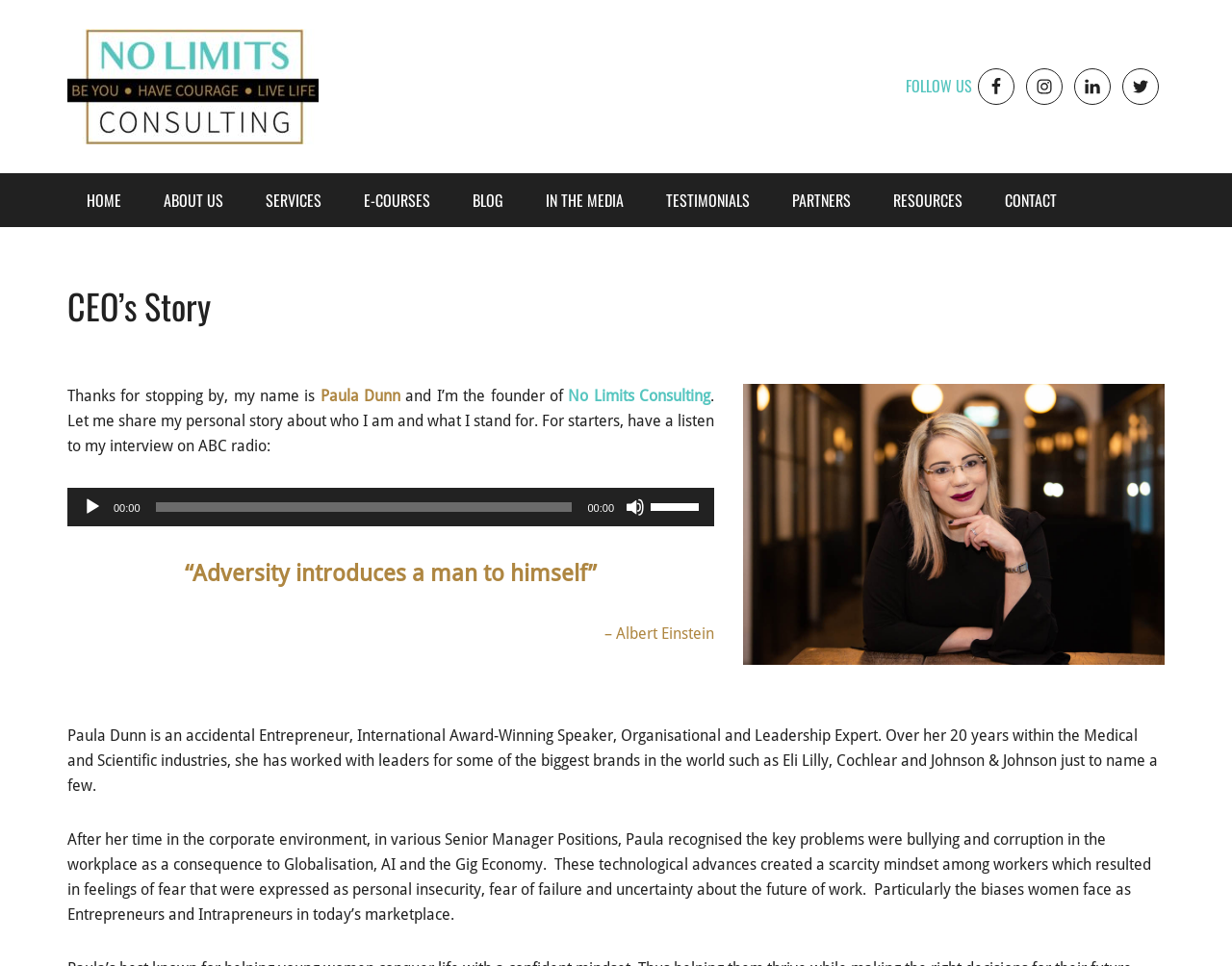Bounding box coordinates are specified in the format (top-left x, top-left y, bottom-right x, bottom-right y). All values are floating point numbers bounded between 0 and 1. Please provide the bounding box coordinate of the region this sentence describes: Services

[0.2, 0.179, 0.277, 0.235]